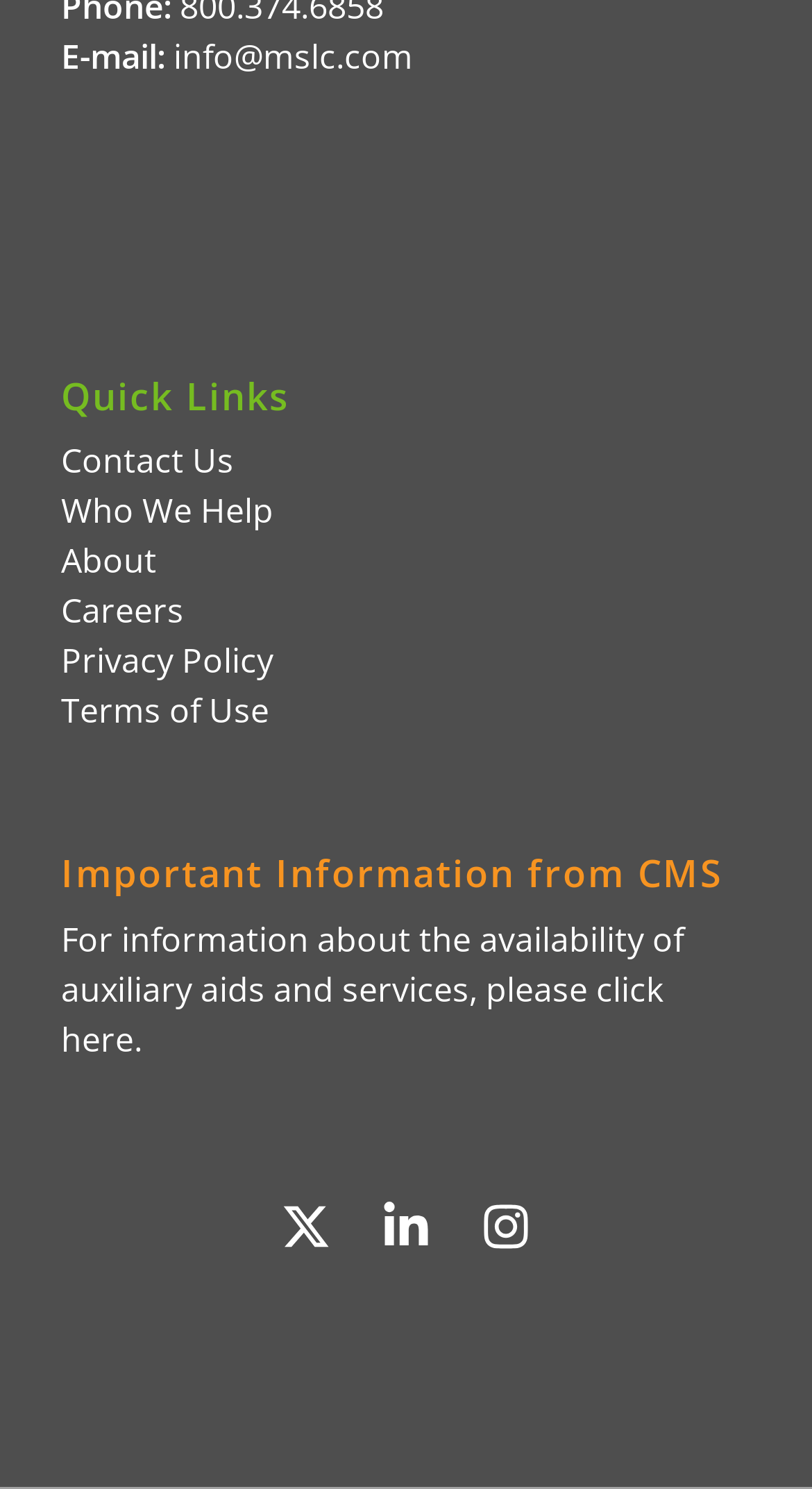Please identify the bounding box coordinates of the element's region that I should click in order to complete the following instruction: "Send an email to info@mslc.com". The bounding box coordinates consist of four float numbers between 0 and 1, i.e., [left, top, right, bottom].

[0.213, 0.022, 0.508, 0.053]